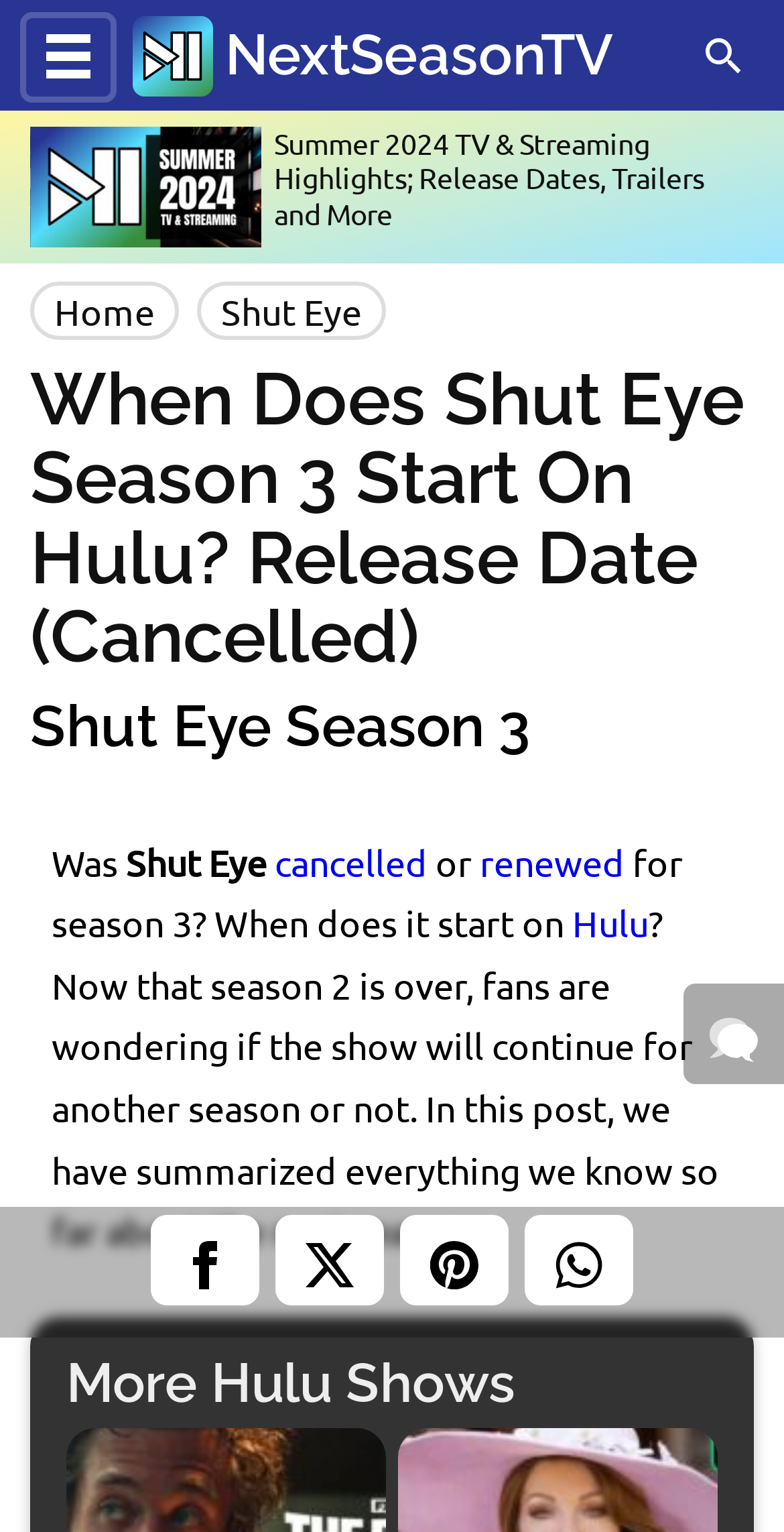Find the bounding box coordinates for the area that should be clicked to accomplish the instruction: "Read 'When Does Shut Eye Season 3 Start On Hulu? Release Date (Cancelled)' article".

[0.038, 0.232, 0.949, 0.443]